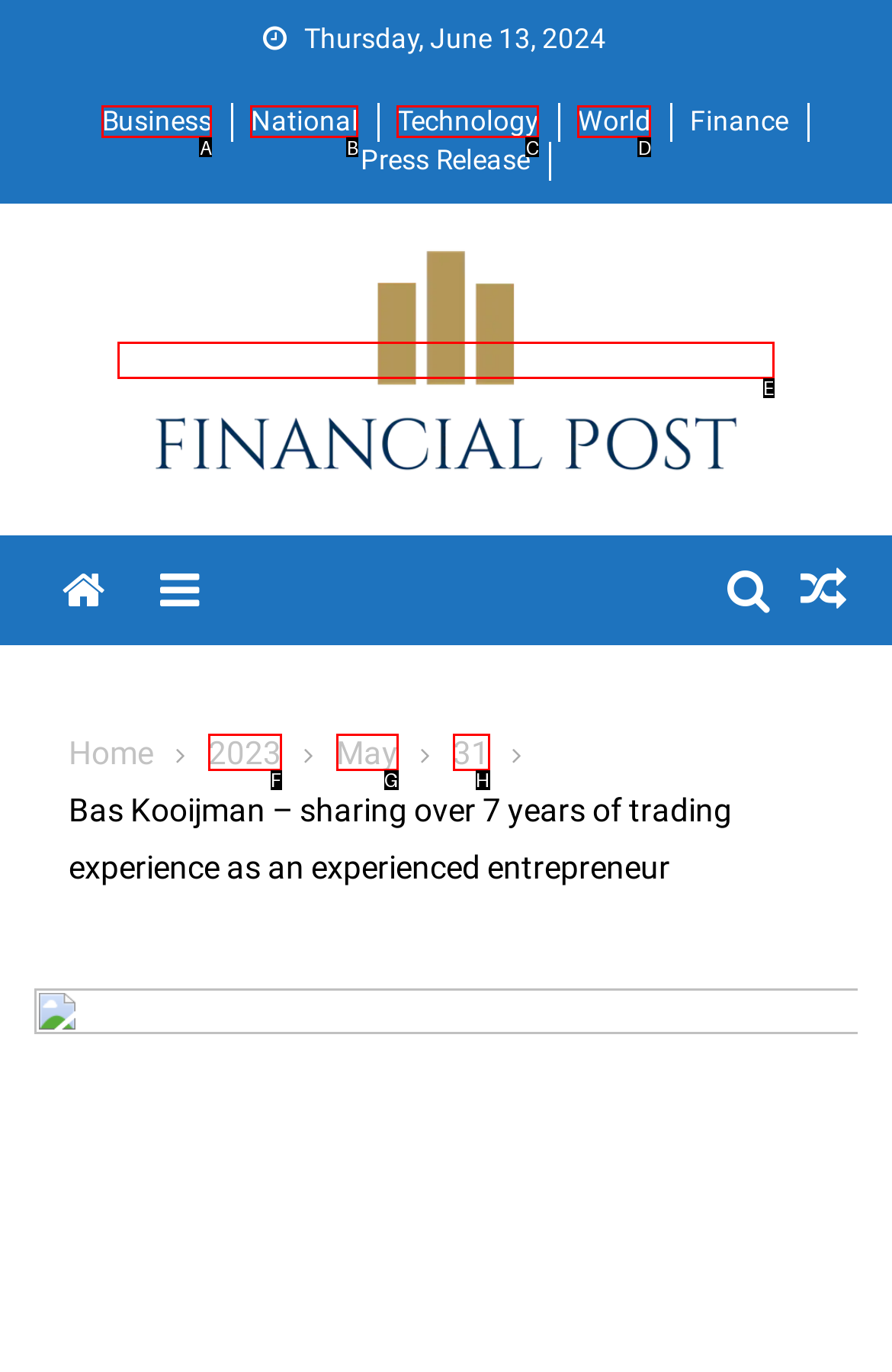Identify the bounding box that corresponds to: 2023
Respond with the letter of the correct option from the provided choices.

F